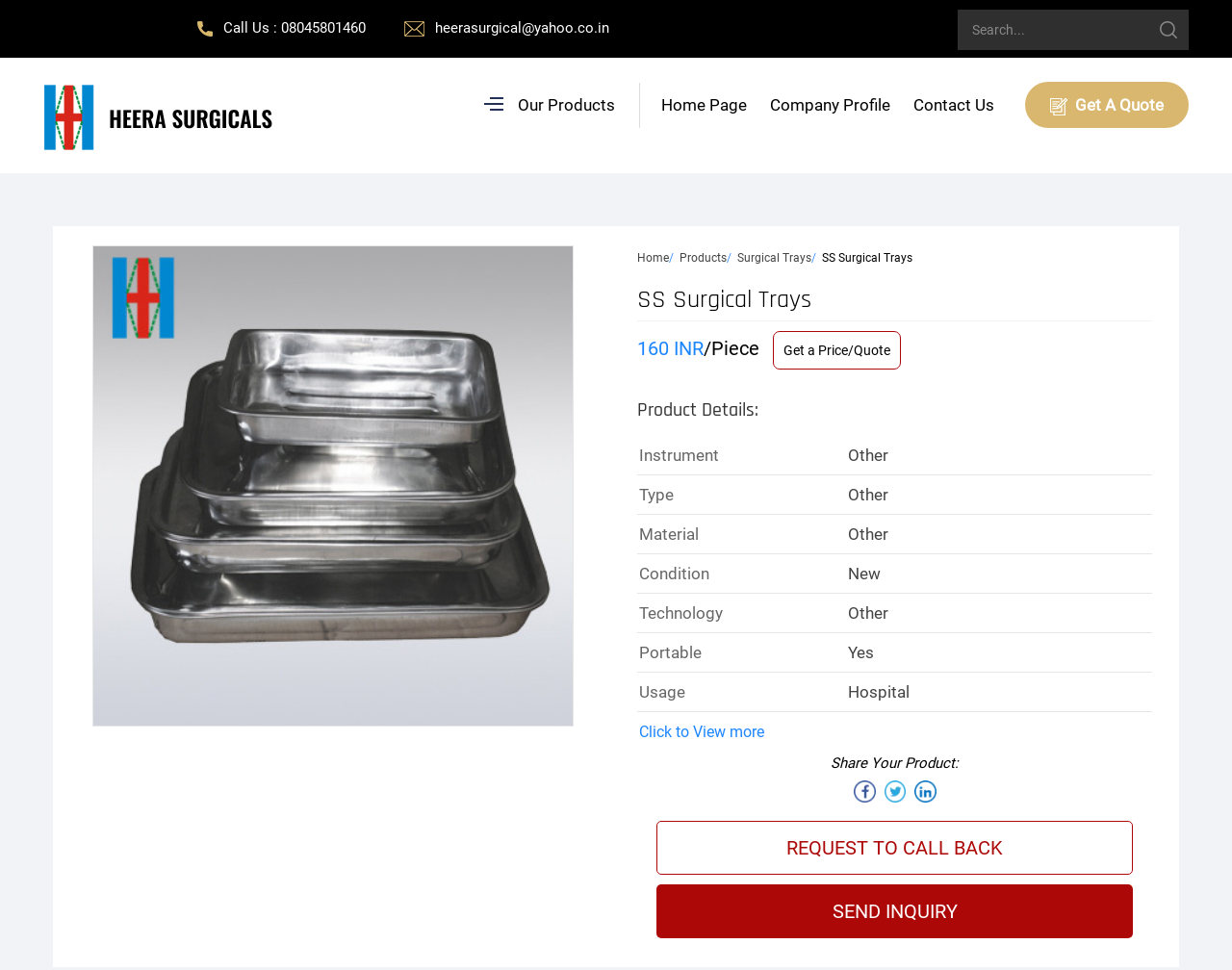Please provide a detailed answer to the question below by examining the image:
What is the company name?

I found the company name by looking at the top-left corner of the webpage, where it says 'Heera Surgicals' and has a logo next to it.